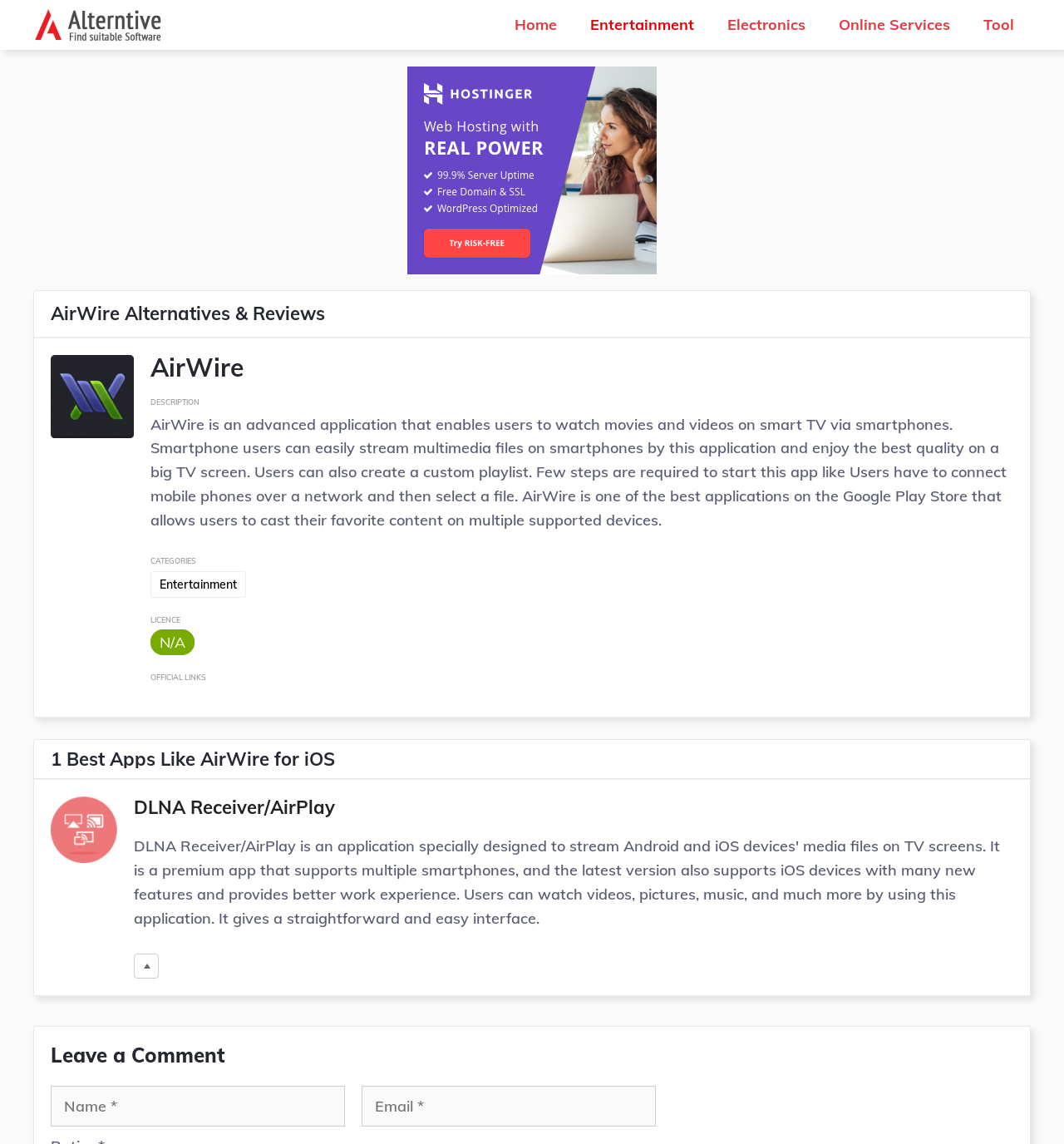Predict the bounding box coordinates of the area that should be clicked to accomplish the following instruction: "Click on the 'DLNA Receiver/AirPlay' link". The bounding box coordinates should consist of four float numbers between 0 and 1, i.e., [left, top, right, bottom].

[0.126, 0.696, 0.952, 0.715]